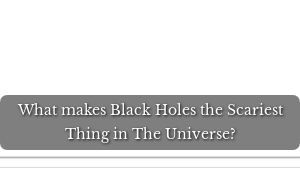Elaborate on the image by describing it in detail.

The image features a prominent heading that poses a thought-provoking question: "What makes Black Holes the Scariest Thing in The Universe?" This title invites readers to delve into the mysterious and often unsettling nature of black holes, highlighting their significance in the field of astrophysics. The design of the image, characterized by a sleek gray background and bold white text, emphasizes the dramatic and intriguing theme of the content. This visual element aims to capture the audience's attention, enticing them to explore the complexities and fears associated with these cosmic phenomena, as discussed in the related article.